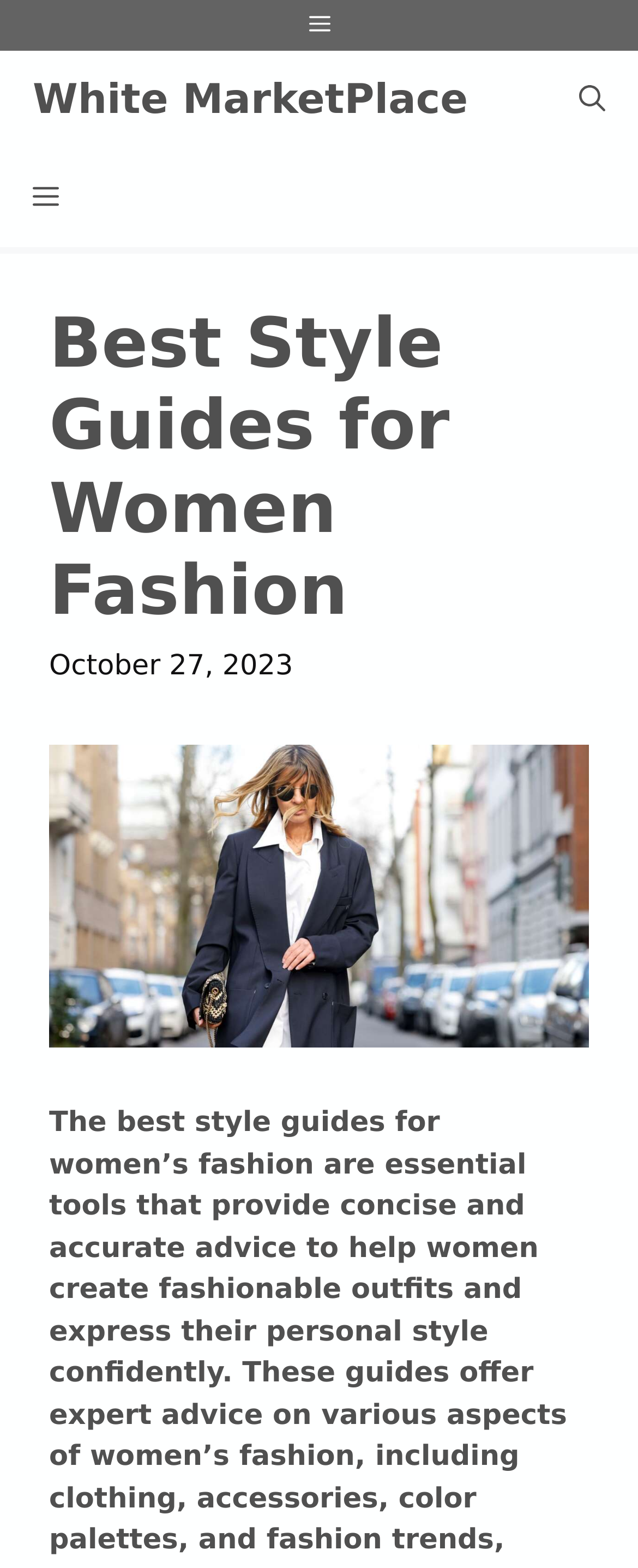Find the main header of the webpage and produce its text content.

Best Style Guides for Women Fashion